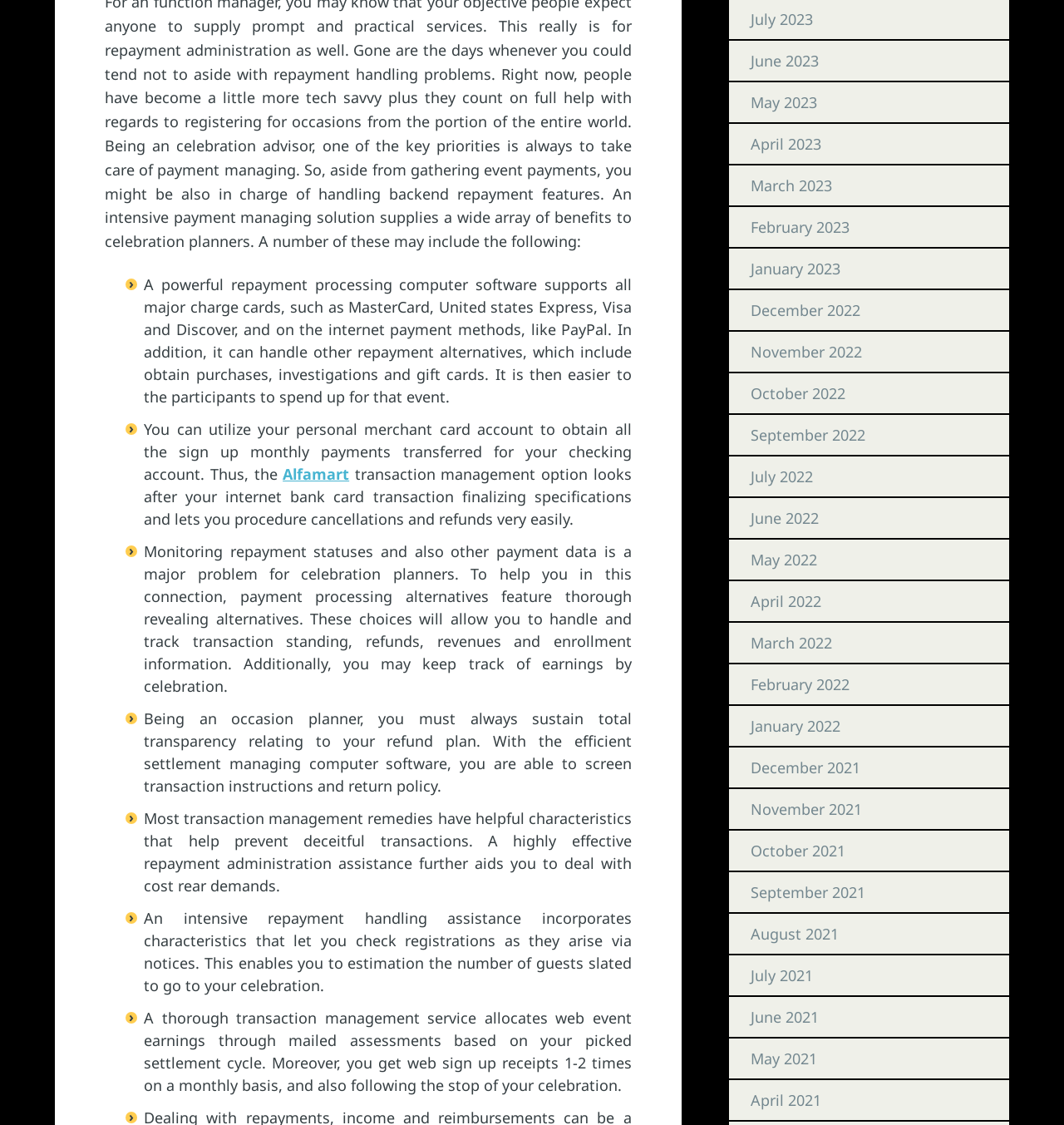Respond concisely with one word or phrase to the following query:
What can be tracked with the payment processing alternatives?

Transaction status, refunds, revenues, enrollment information